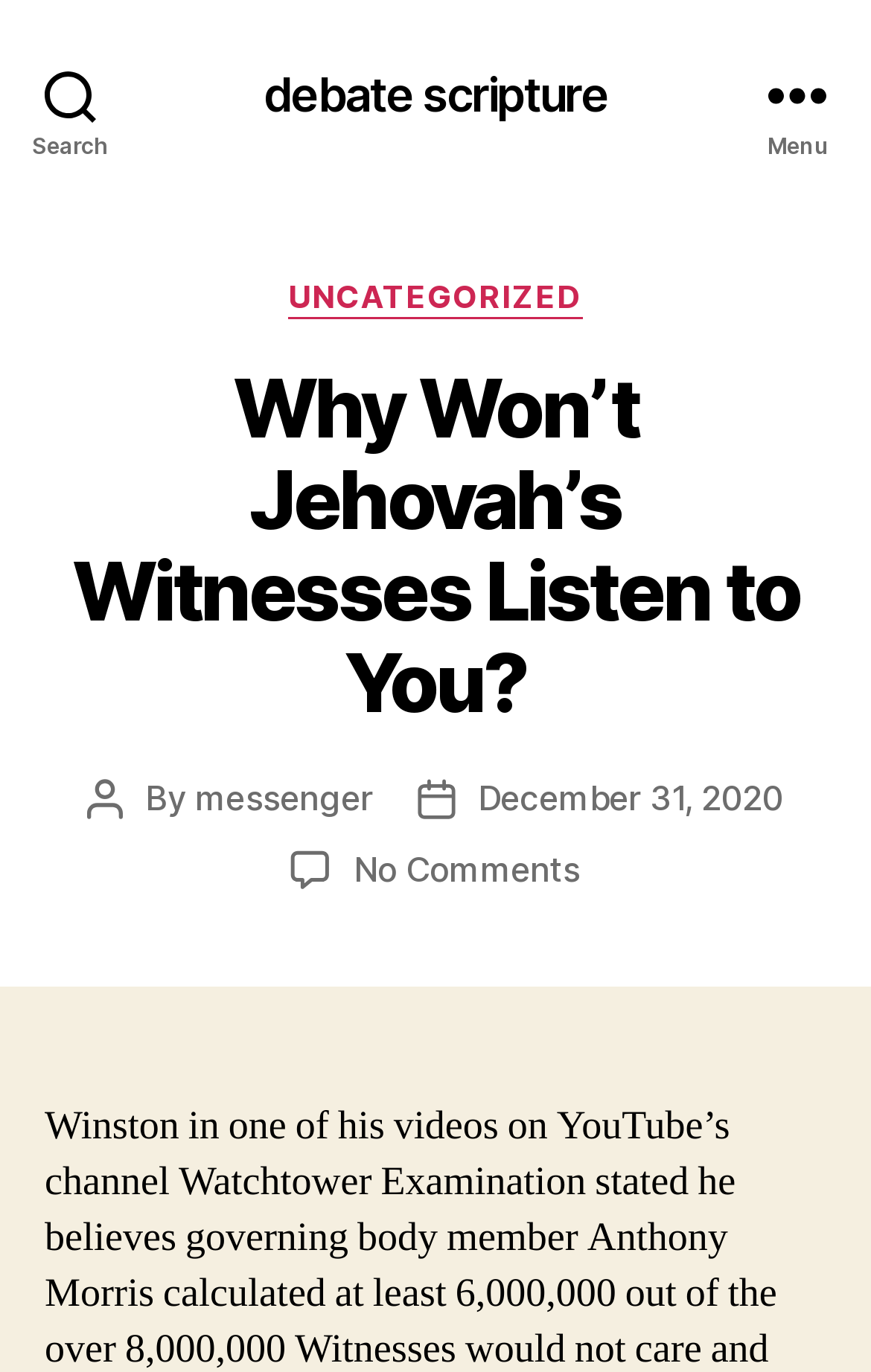What is the name of the website or channel? Analyze the screenshot and reply with just one word or a short phrase.

debate scripture